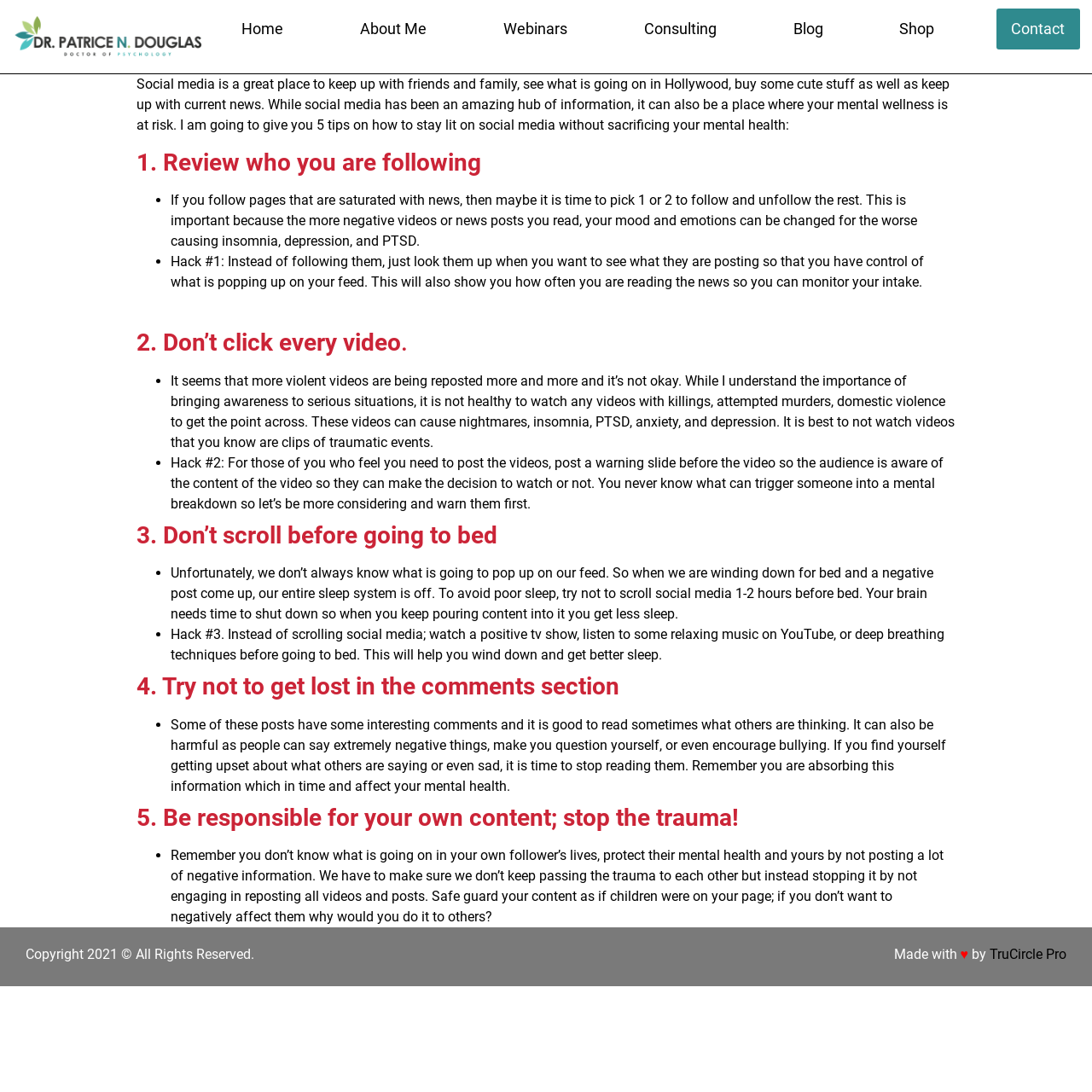Please specify the bounding box coordinates of the clickable section necessary to execute the following command: "Contact Dr. Patrice N. Douglas".

[0.912, 0.008, 0.989, 0.045]